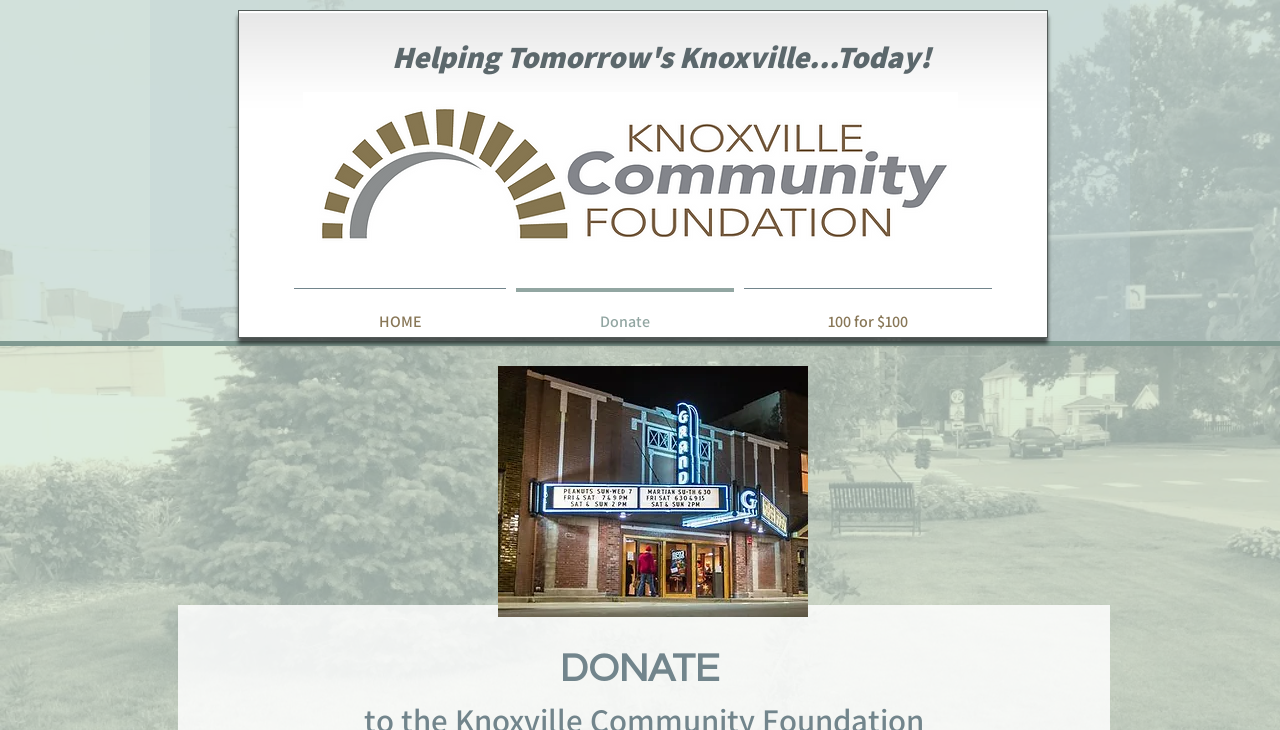Is the 'Donate' link currently selected?
Kindly answer the question with as much detail as you can.

The root element has a 'focused' attribute set to 'True', and the 'Donate' link is one of the navigation links. Since the webpage's title is 'Donate | kvilleheritagefound', I can infer that the 'Donate' link is currently selected.